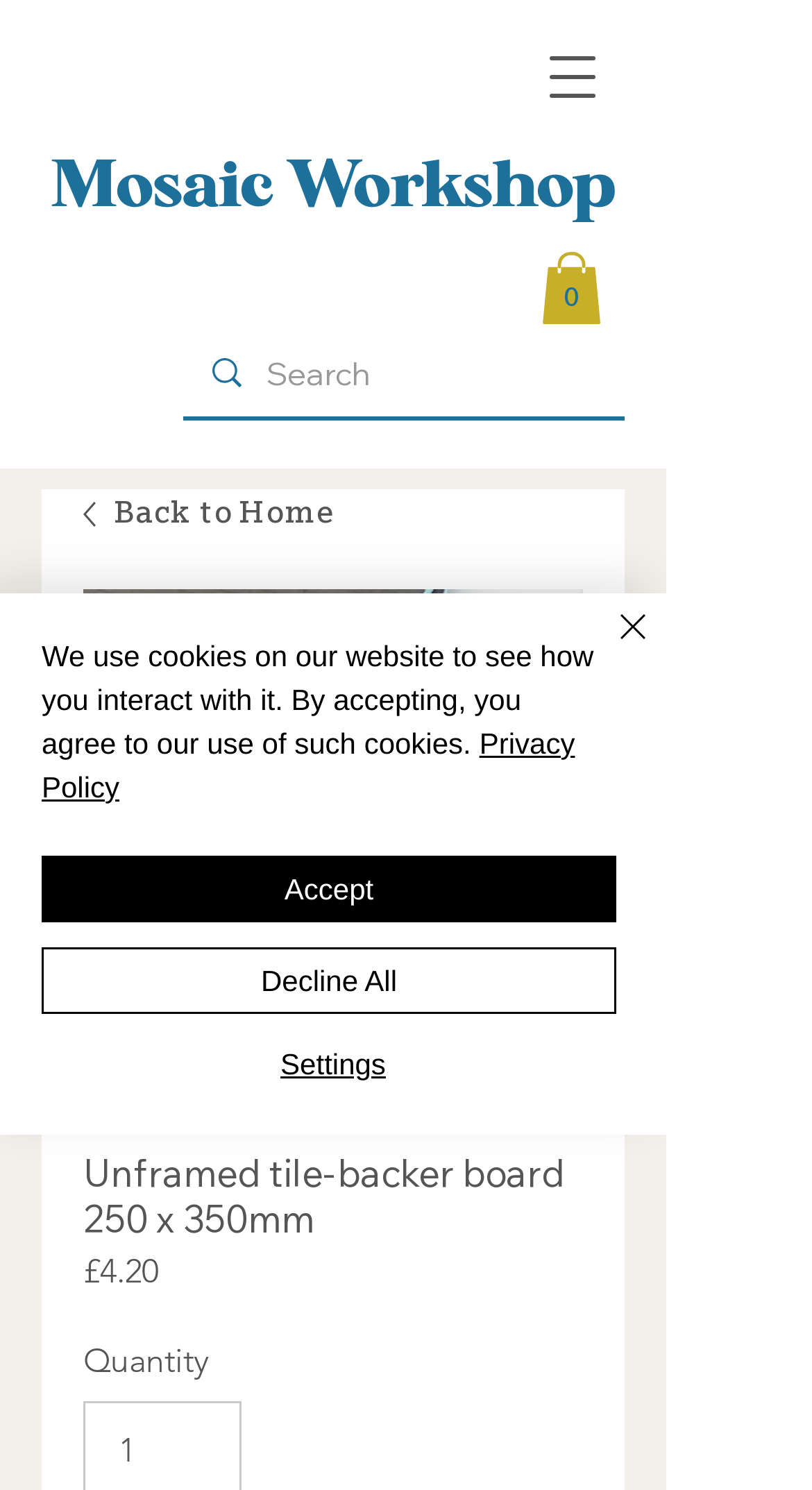Identify the bounding box coordinates of the clickable section necessary to follow the following instruction: "Click on Old Games Homepage". The coordinates should be presented as four float numbers from 0 to 1, i.e., [left, top, right, bottom].

None